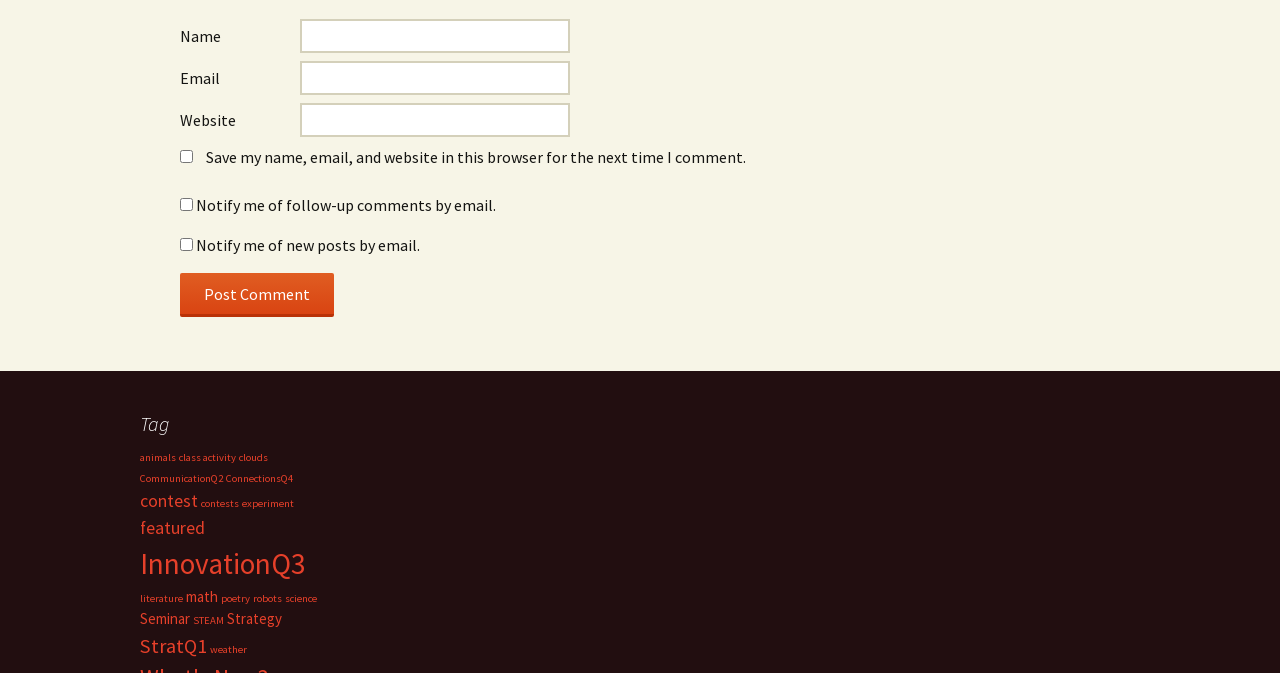What is the text of the button?
Using the image, answer in one word or phrase.

Post Comment